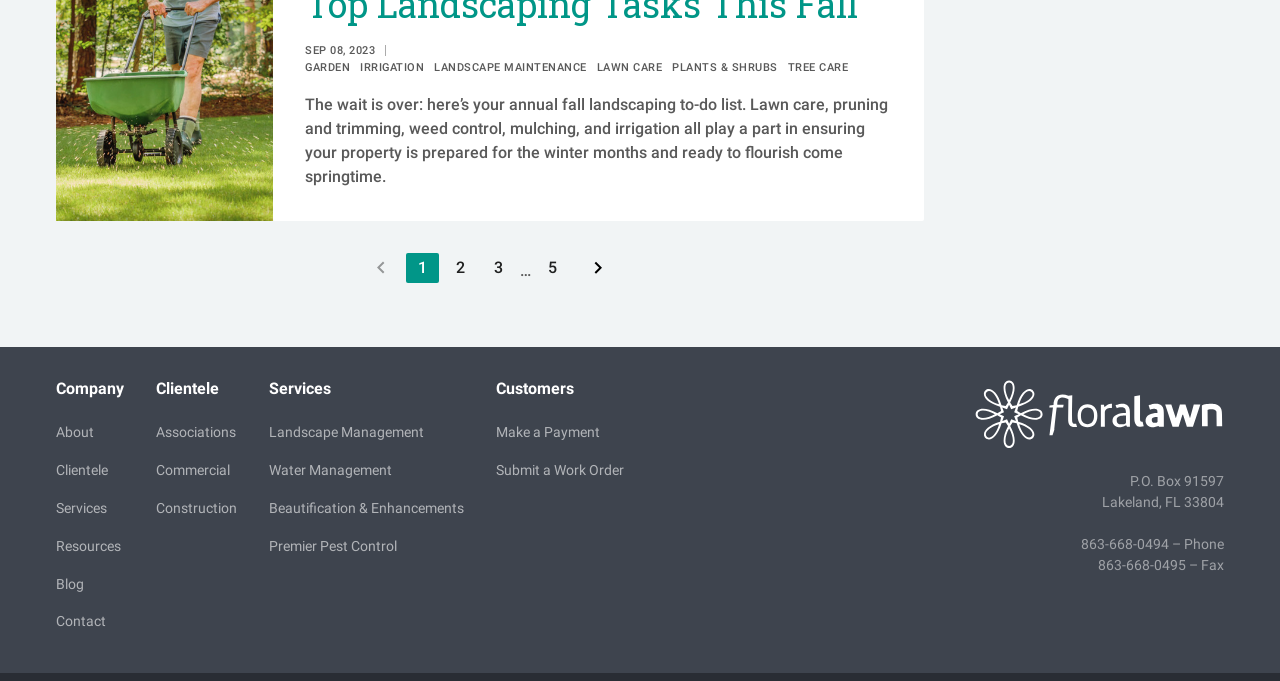Can you give a comprehensive explanation to the question given the content of the image?
How many pages are there in the article?

The pagination navigation at the bottom of the webpage shows links to Page 2, Page 3, and Page 5, indicating that there are at least 5 pages in the article.